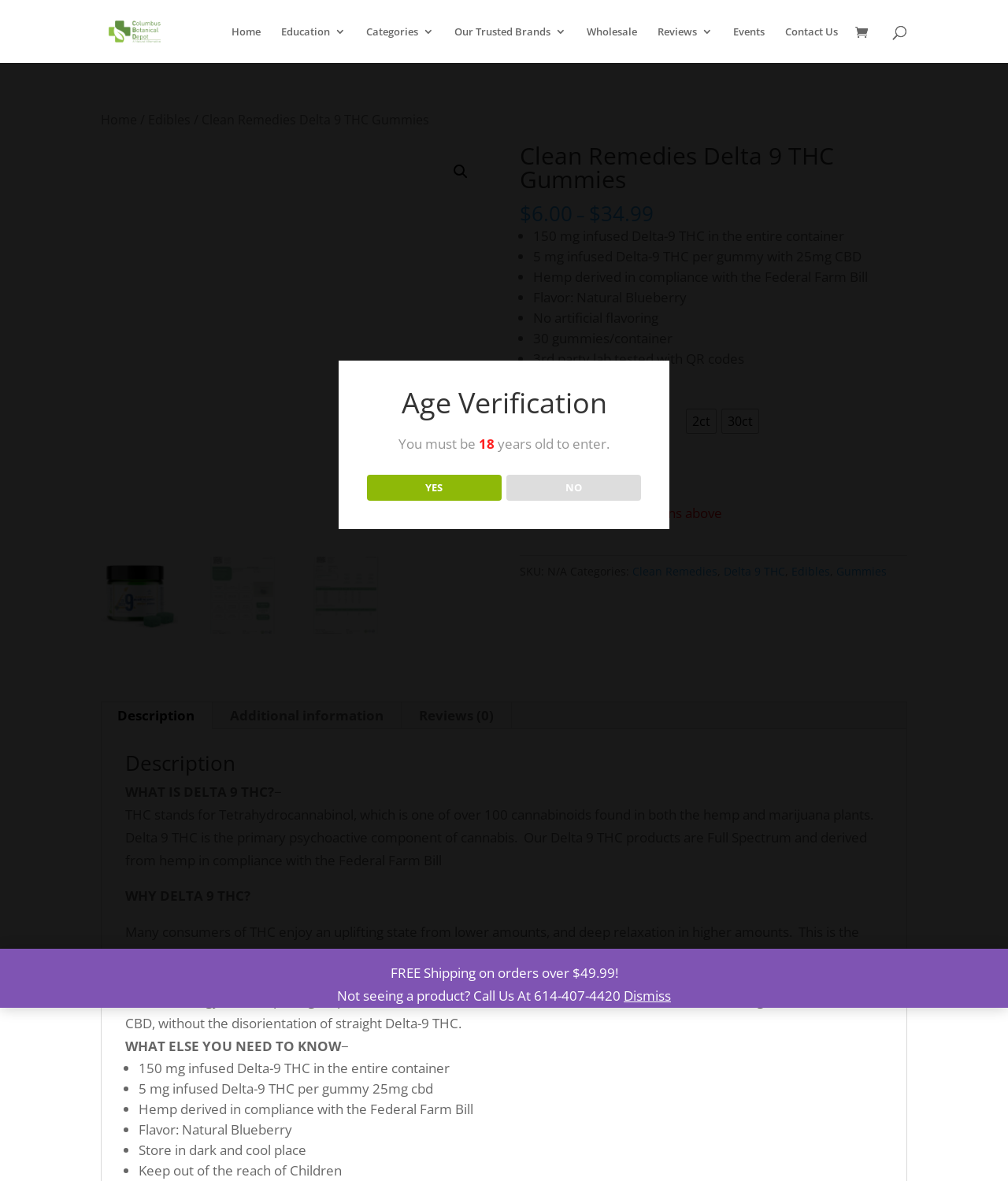Offer a meticulous caption that includes all visible features of the webpage.

This webpage is about Clean Remedies Delta 9 THC Gummies, a product sold by Columbus Botanical Depot. At the top of the page, there is a navigation bar with links to the home page, education, categories, trusted brands, wholesale, reviews, and events. Below the navigation bar, there is a search bar with a magnifying glass icon.

On the left side of the page, there is a breadcrumb navigation showing the path from the home page to the current product page. Below the breadcrumb navigation, there is a product image gallery with three images.

The main content of the page is divided into two sections. The first section displays product information, including the product name, price, and a brief description. There is also a list of product features, including the amount of infused Delta-9 THC, the amount of CBD, and the flavor.

The second section is a tabbed interface with three tabs: Description, Additional Information, and Reviews. The Description tab is selected by default and displays a detailed product description, including information about Delta 9 THC, its benefits, and what else customers need to know. The description is divided into several sections with headings and includes a list of benefits and features.

On the right side of the page, there is a section with product options, including a radio group to select the product count and a button to add the product to the cart. Below the product options, there is a section with product details, including the SKU, categories, and a link to the product manufacturer.

Overall, the page is well-organized and easy to navigate, with clear headings and concise product information.